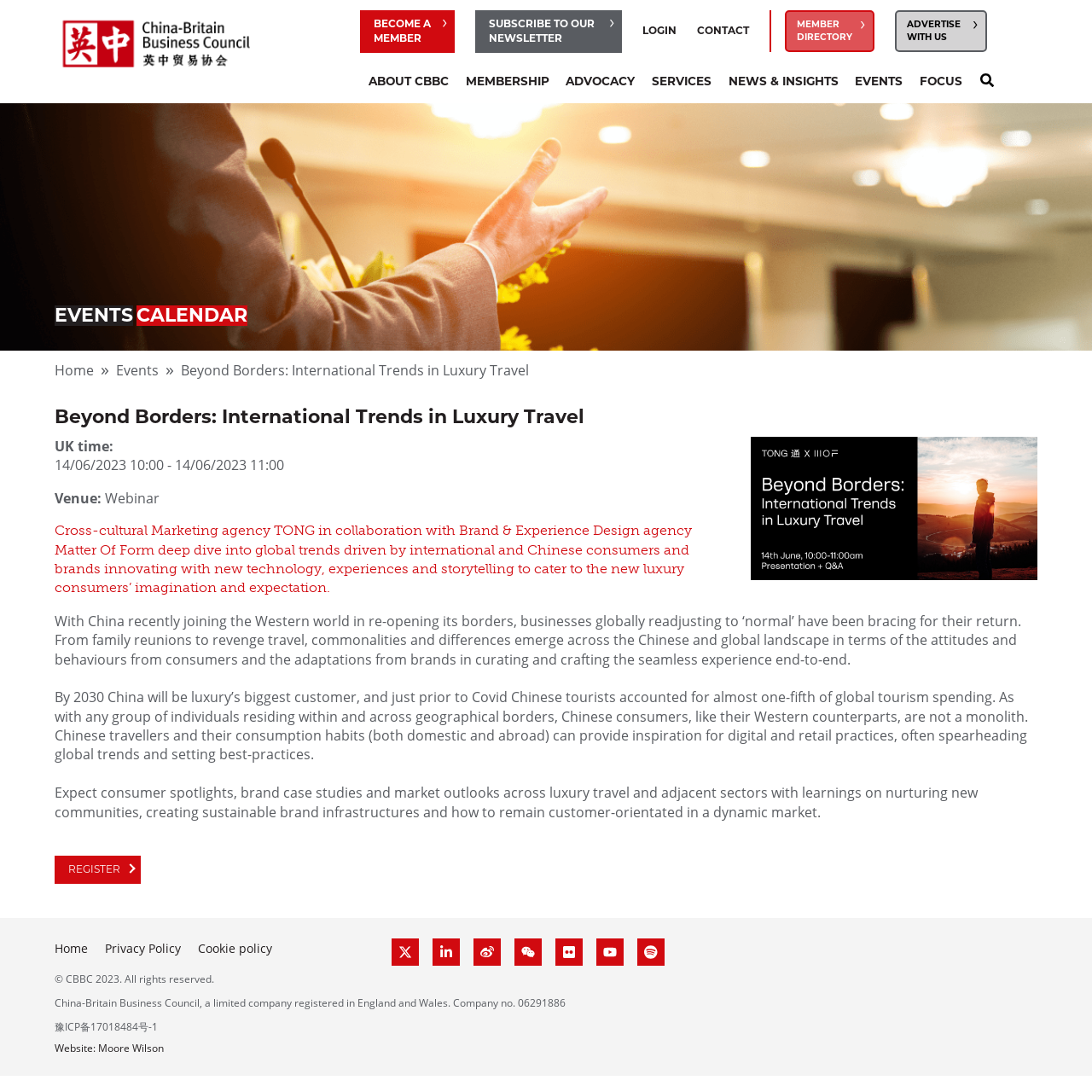With reference to the image, please provide a detailed answer to the following question: What is the date of the event?

I found the date of the event by looking at the article section of the webpage, where it is mentioned as '14/06/2023 10:00 - 14/06/2023 11:00', which indicates the start and end time of the event, and the date is 14/06/2023.